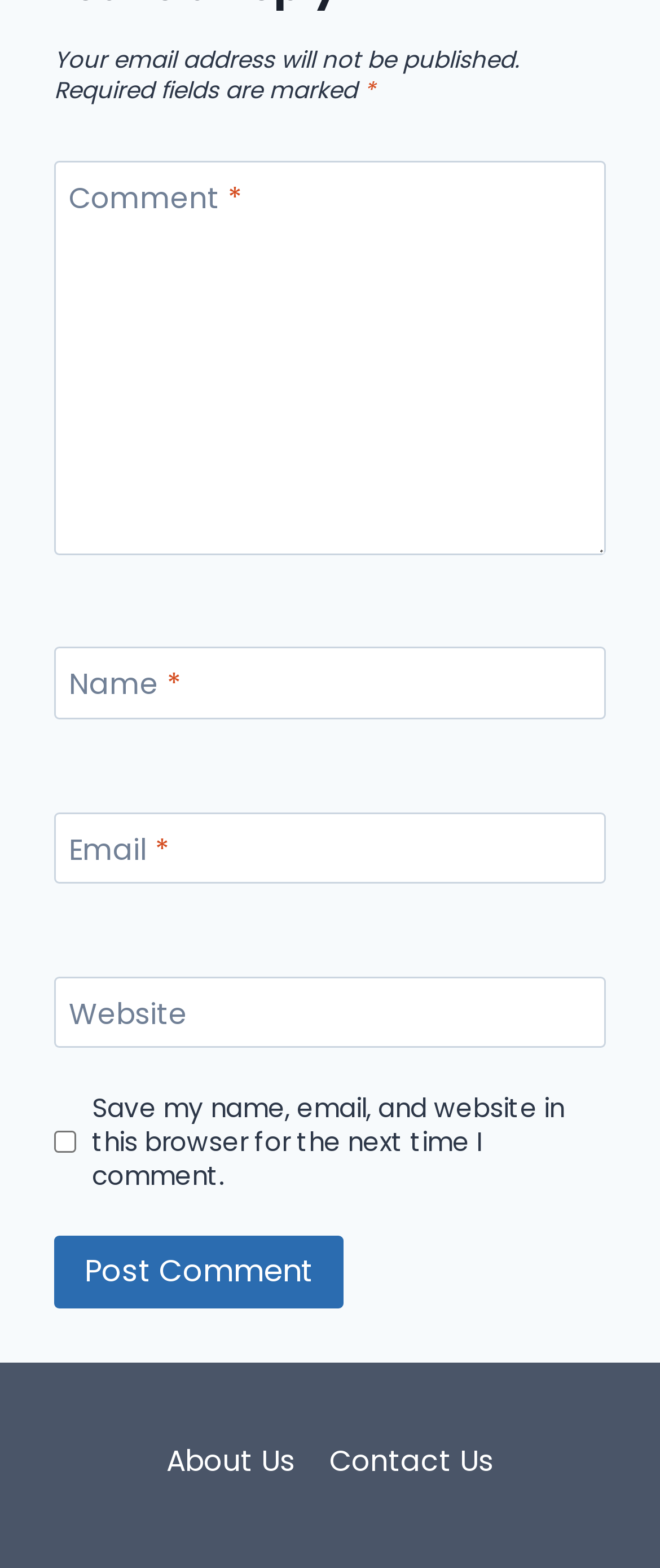Find the bounding box coordinates for the element that must be clicked to complete the instruction: "Visit the About Us page". The coordinates should be four float numbers between 0 and 1, indicated as [left, top, right, bottom].

[0.226, 0.913, 0.473, 0.953]